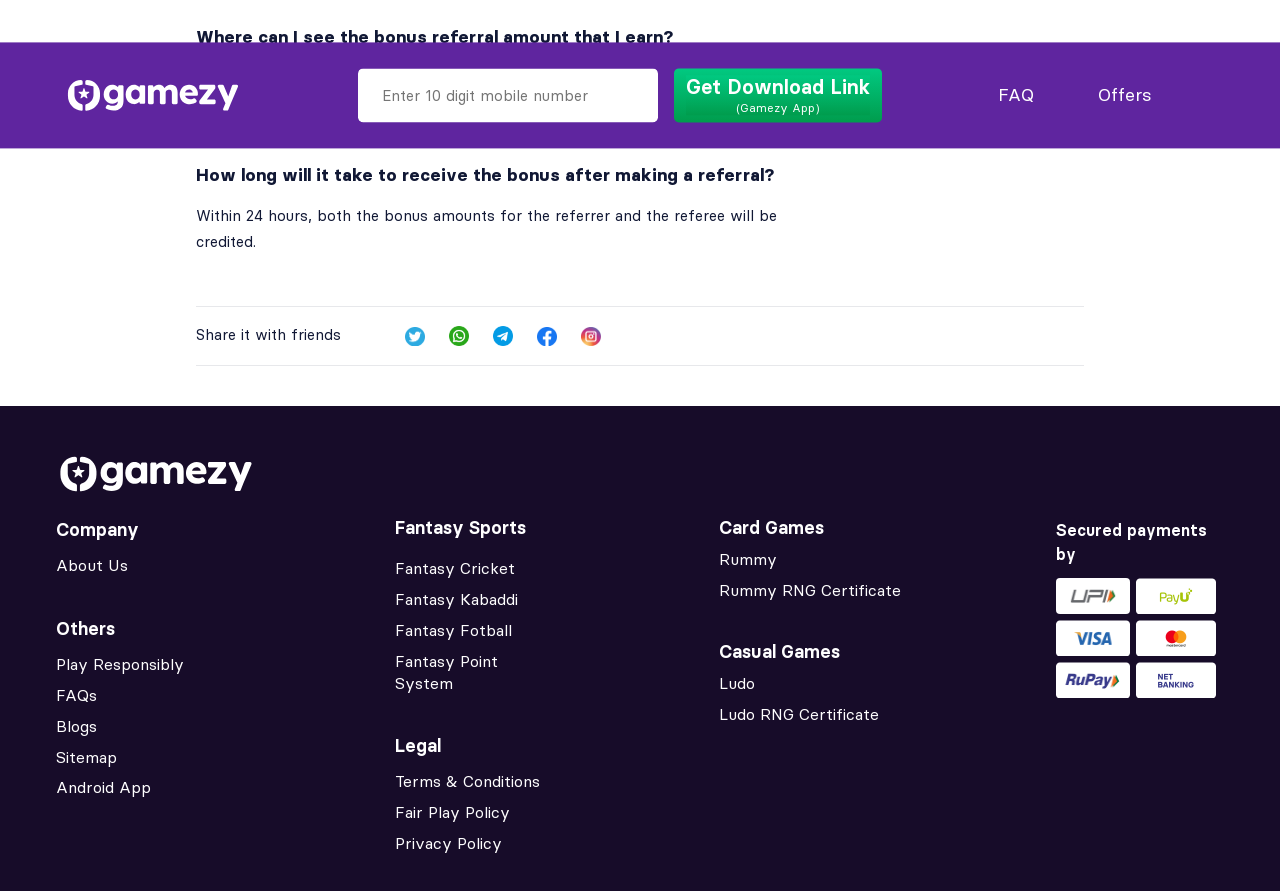Bounding box coordinates are specified in the format (top-left x, top-left y, bottom-right x, bottom-right y). All values are floating point numbers bounded between 0 and 1. Please provide the bounding box coordinate of the region this sentence describes: Casual Games

[0.561, 0.718, 0.656, 0.744]